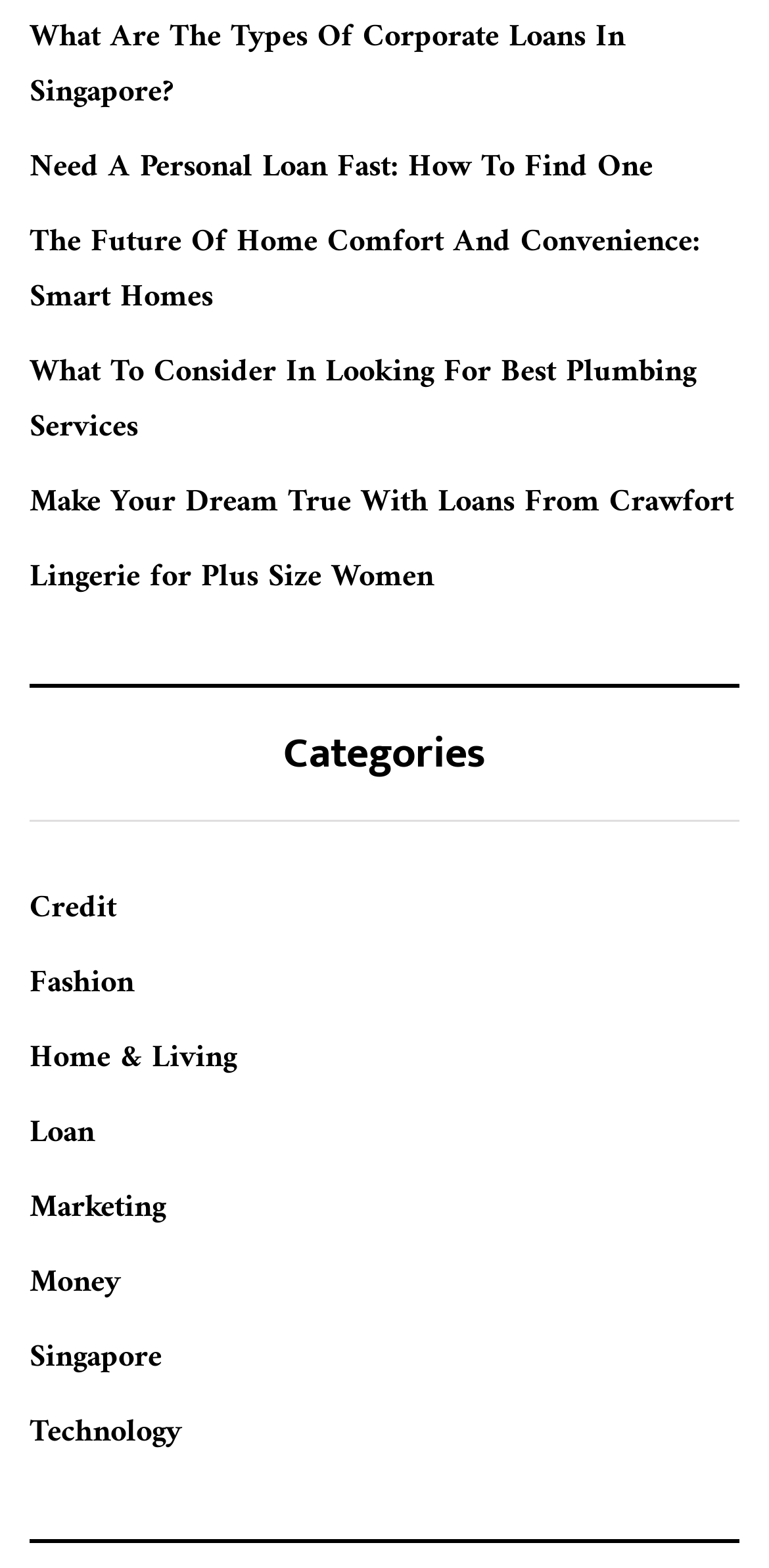Please find the bounding box coordinates of the element that must be clicked to perform the given instruction: "Explore loan options". The coordinates should be four float numbers from 0 to 1, i.e., [left, top, right, bottom].

[0.038, 0.302, 0.954, 0.337]